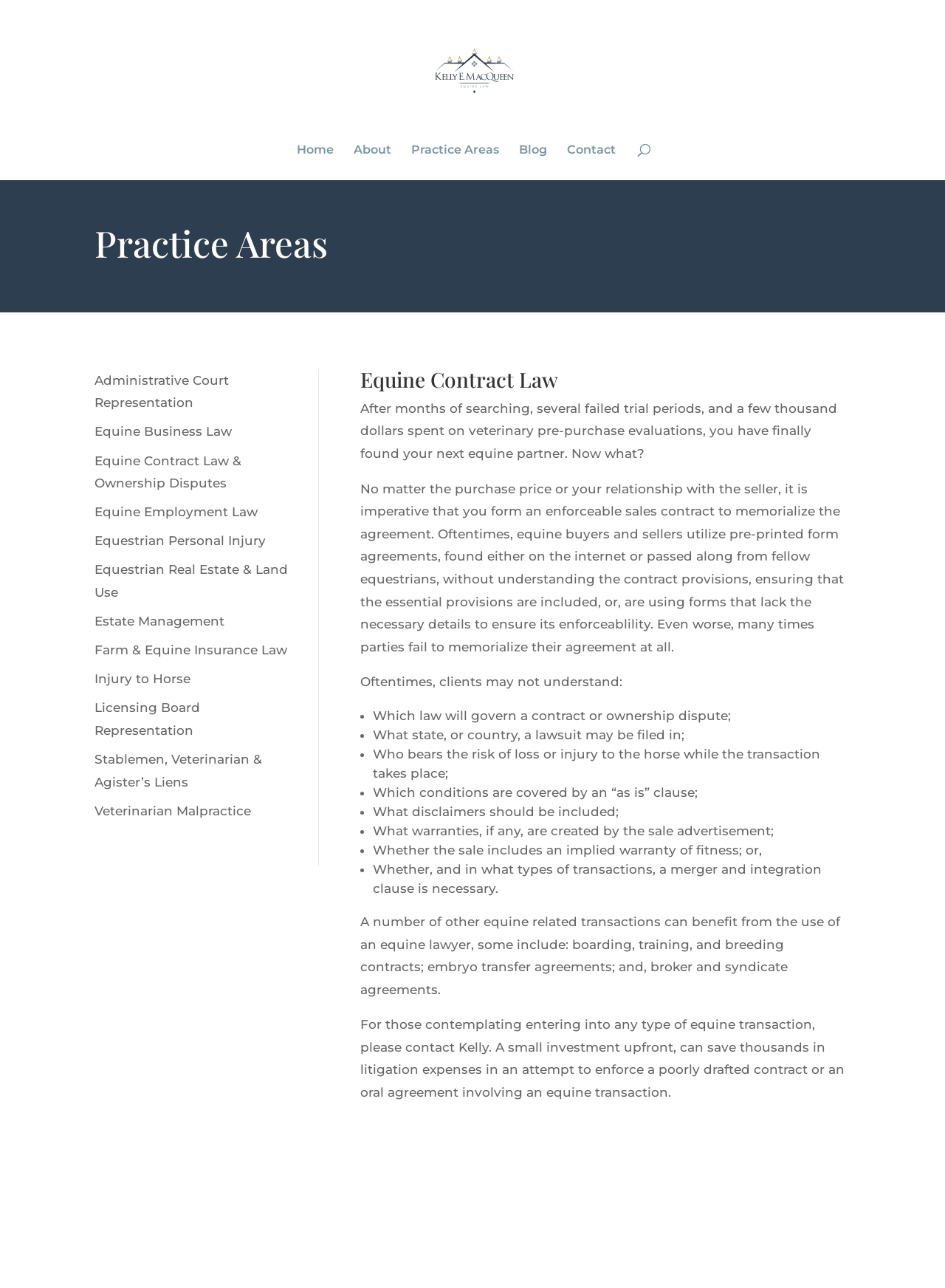Highlight the bounding box coordinates of the region I should click on to meet the following instruction: "Click the 'Practice Areas' link".

[0.435, 0.112, 0.528, 0.14]